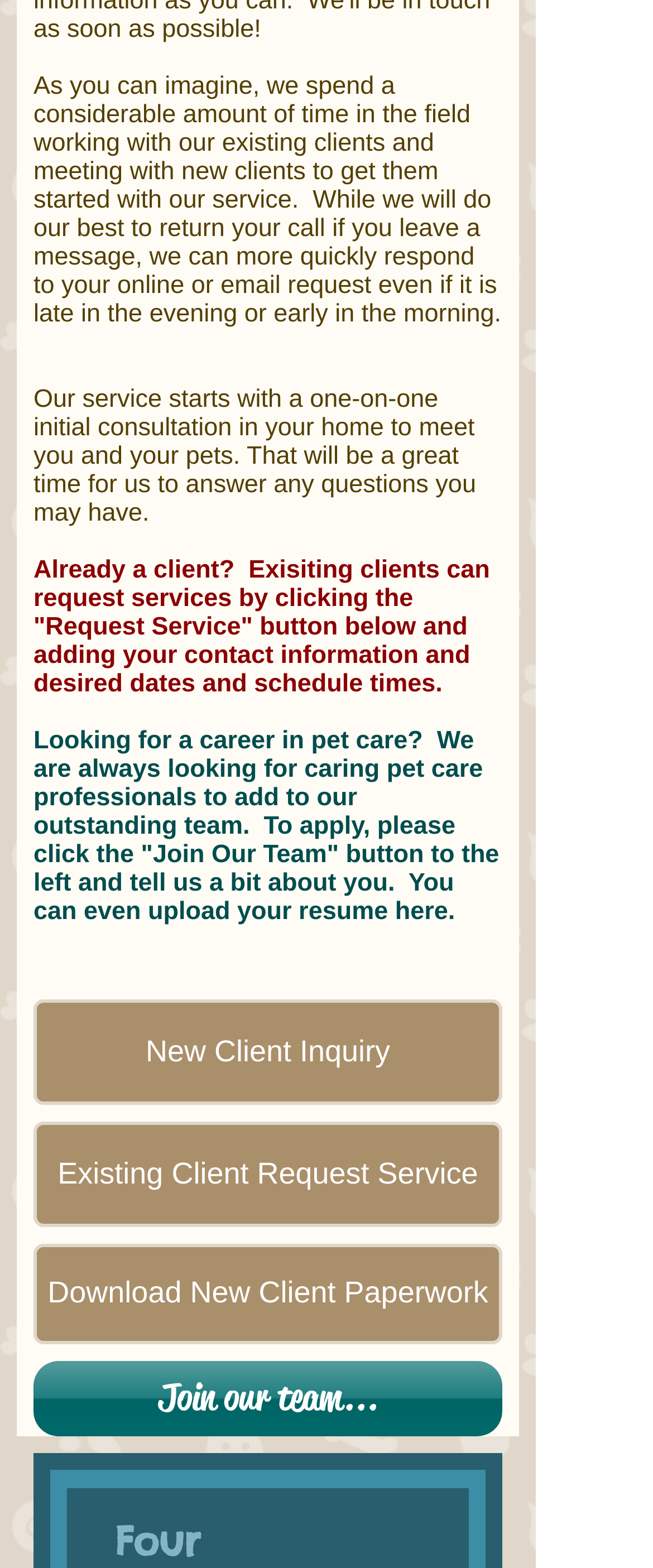Reply to the question with a single word or phrase:
What can be uploaded on the 'Join Our Team' page?

Resume